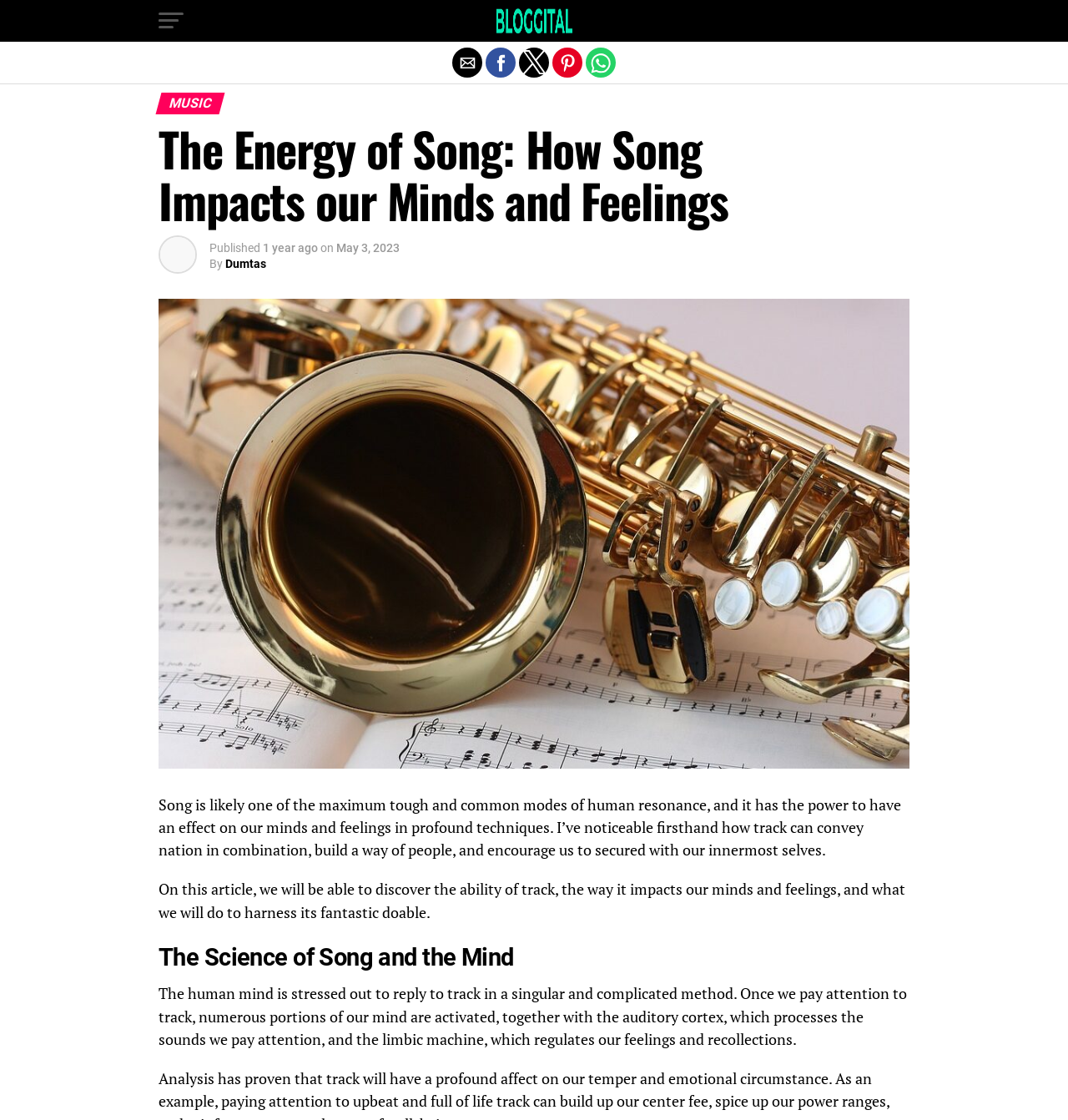Using the webpage screenshot, locate the HTML element that fits the following description and provide its bounding box: "aria-label="Share by pinterest"".

[0.517, 0.042, 0.545, 0.069]